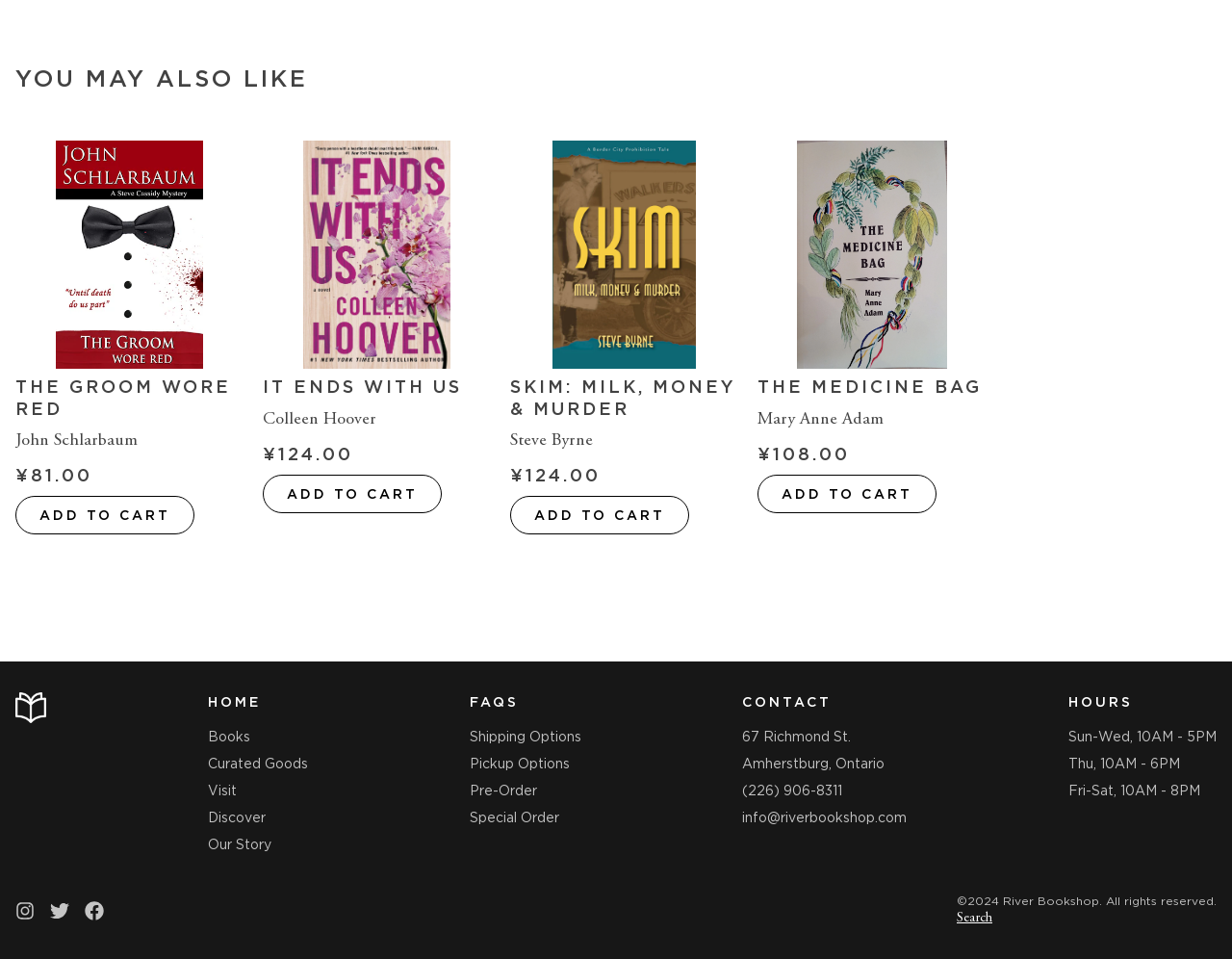What are the hours of operation on Sundays?
Based on the screenshot, provide a one-word or short-phrase response.

10AM - 5PM